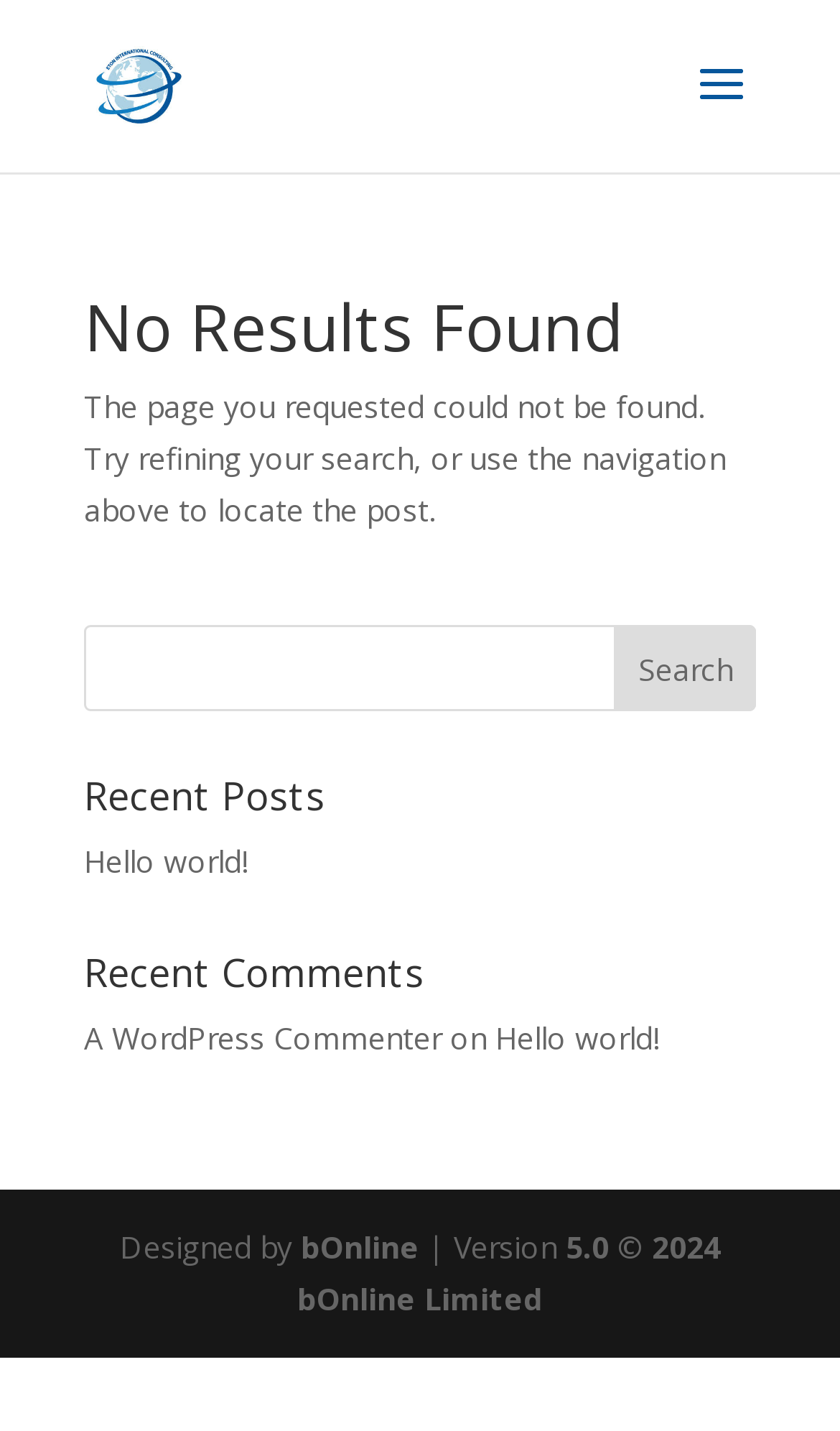How many recent posts are listed?
We need a detailed and exhaustive answer to the question. Please elaborate.

There is one recent post listed, which is 'Hello world!'